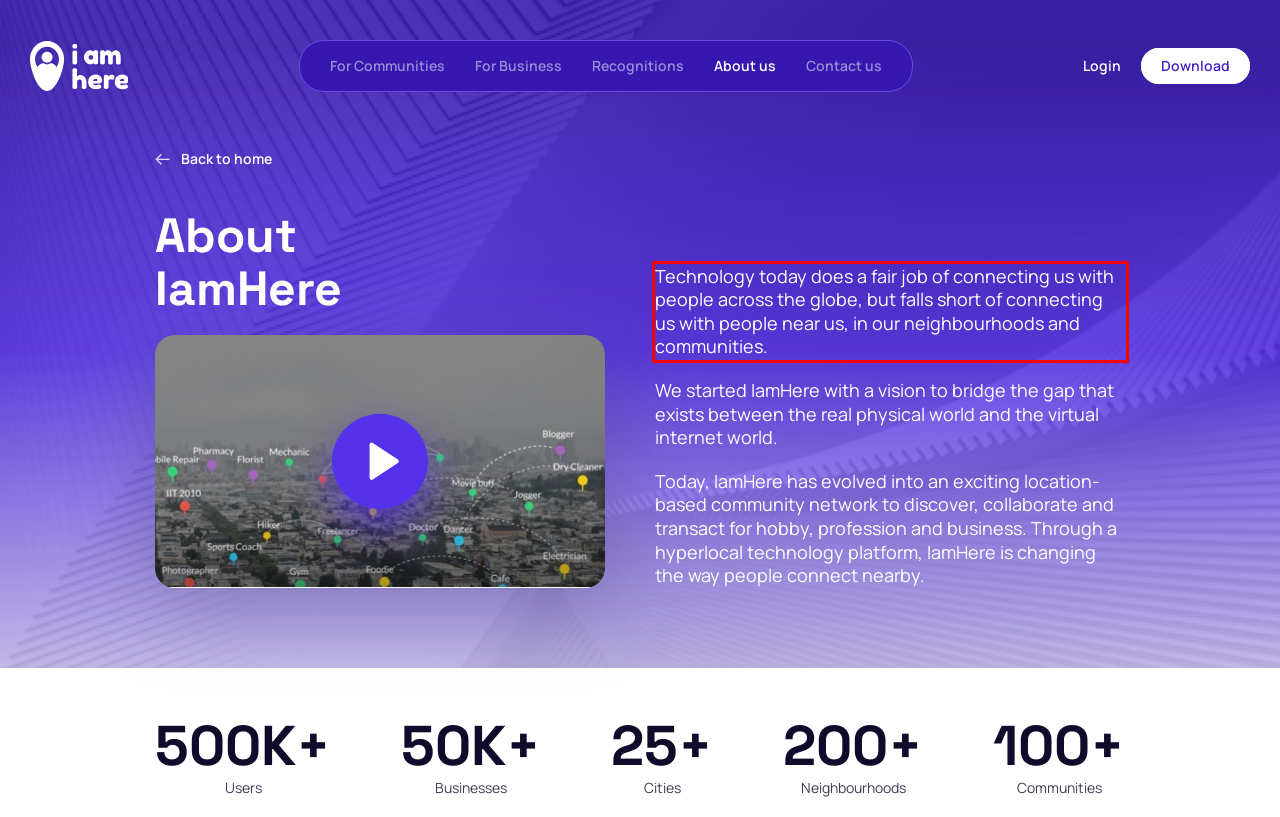Examine the screenshot of the webpage, locate the red bounding box, and perform OCR to extract the text contained within it.

Technology today does a fair job of connecting us with people across the globe, but falls short of connecting us with people near us, in our neighbourhoods and communities.